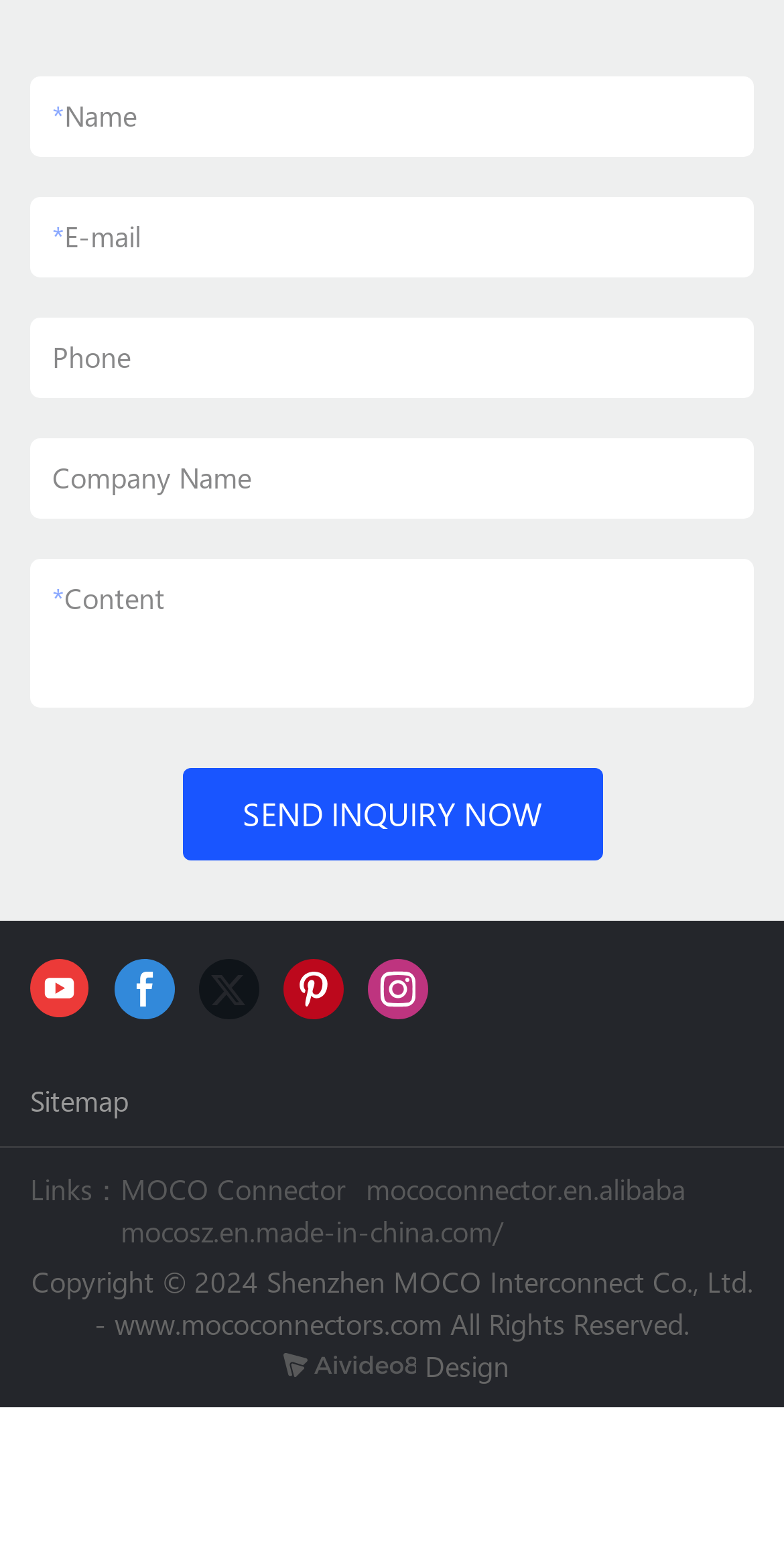What is the purpose of the form?
Offer a detailed and full explanation in response to the question.

The form contains fields for name, email, phone, company name, and content, and a 'SEND INQUIRY NOW' button, indicating that the purpose of the form is to send an inquiry.